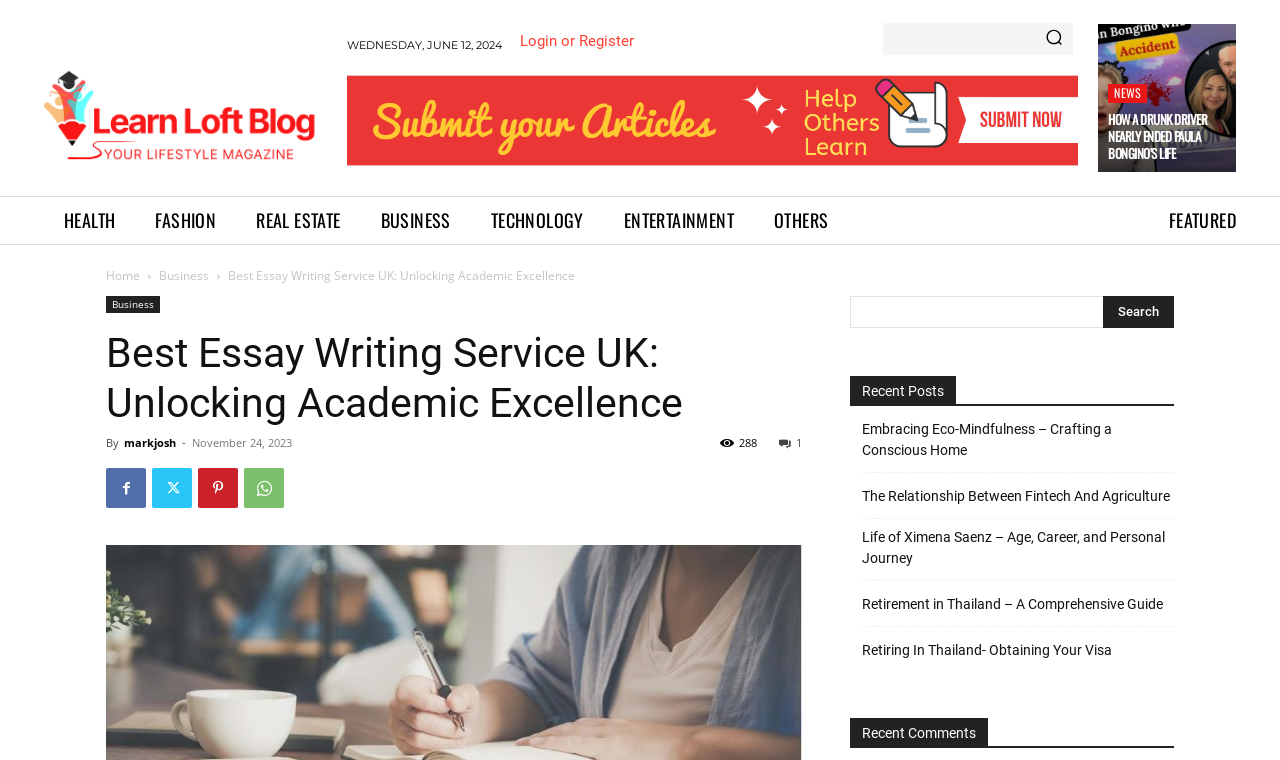Identify the bounding box coordinates for the element you need to click to achieve the following task: "Search for a topic". The coordinates must be four float values ranging from 0 to 1, formatted as [left, top, right, bottom].

[0.69, 0.031, 0.839, 0.073]